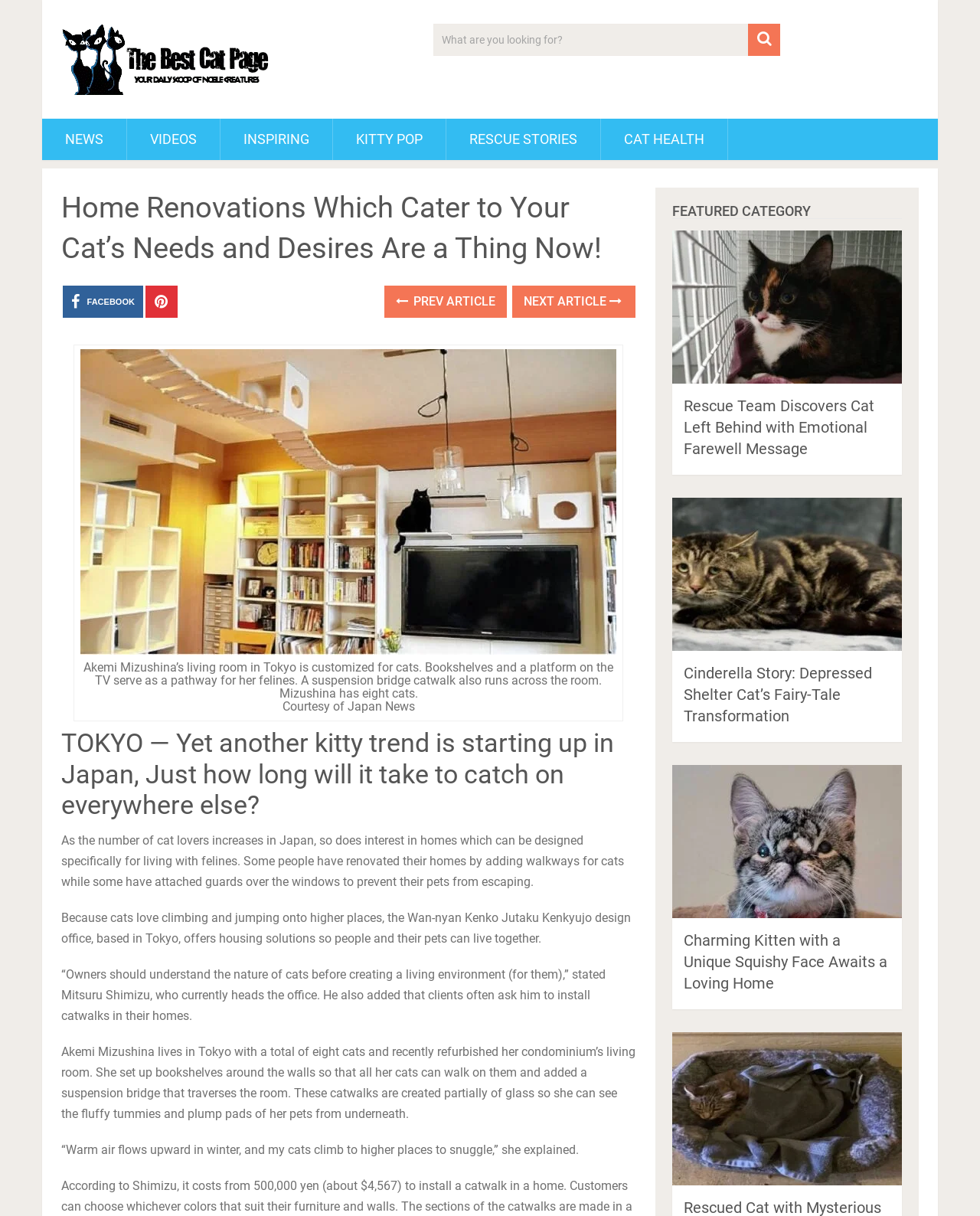Please find the top heading of the webpage and generate its text.

Home Renovations Which Cater to Your Cat’s Needs and Desires Are a Thing Now!